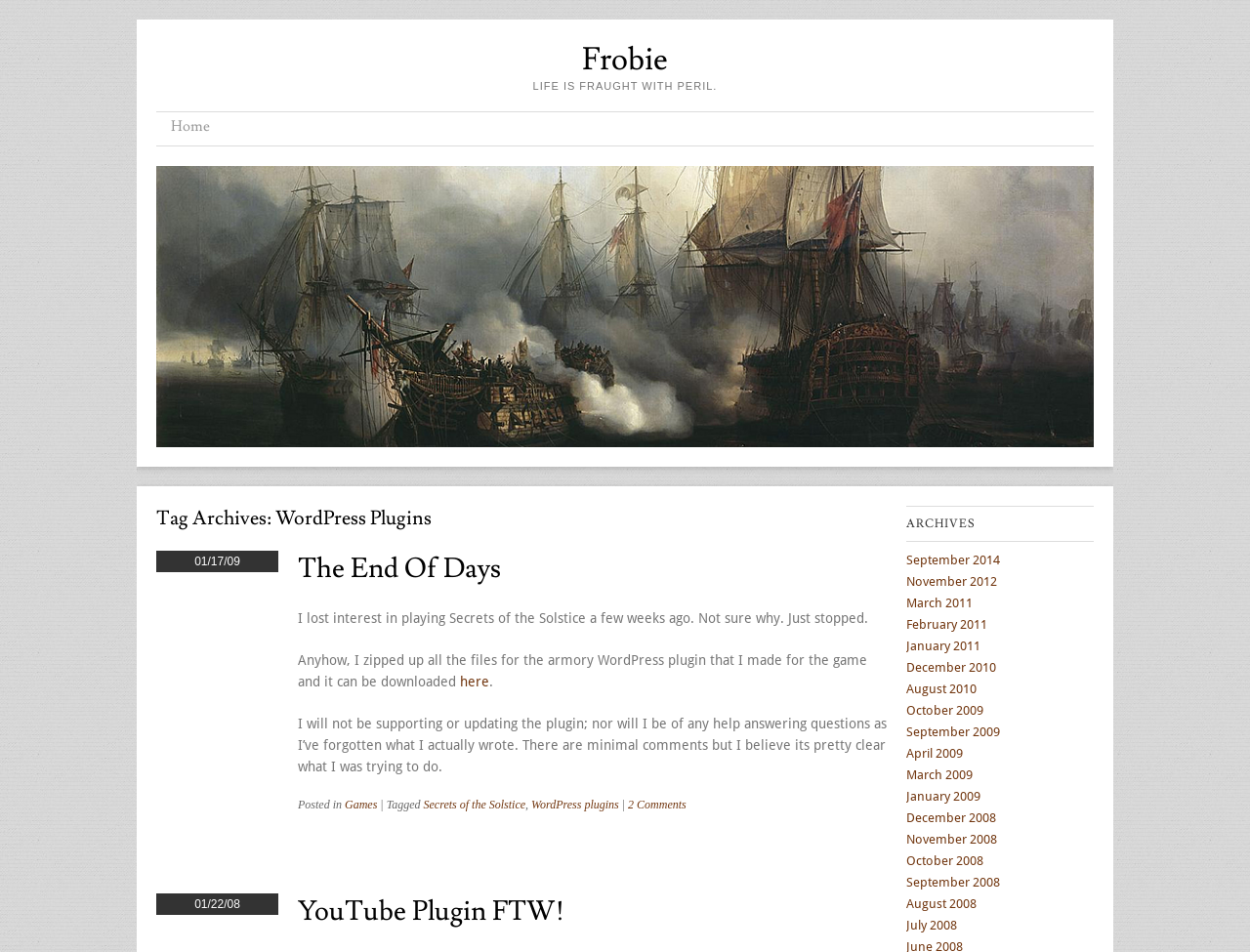Summarize the webpage with intricate details.

The webpage is about WordPress plugins, specifically Frobie. At the top, there is a heading "Frobie" with a link to it. Below that, there is a heading "LIFE IS FRAUGHT WITH PERIL." and a menu section with links to "Home" and "Skip to content".

On the left side, there is a header section with a heading "Tag Archives: WordPress Plugins". Below that, there are two articles. The first article has a heading "The End Of Days" with a link to it, and a paragraph of text about losing interest in playing Secrets of the Solstice and releasing an armory WordPress plugin. There is also a link to download the plugin. The article continues with more text about not supporting or updating the plugin.

The second article has a heading "YouTube Plugin FTW!" with a link to it, but no additional text is provided.

On the right side, there is a section with a heading "ARCHIVES" and a list of links to monthly archives from 2008 to 2014.

At the bottom of the page, there is a footer section with links to categories "Games" and "WordPress plugins", and a link to 2 comments.